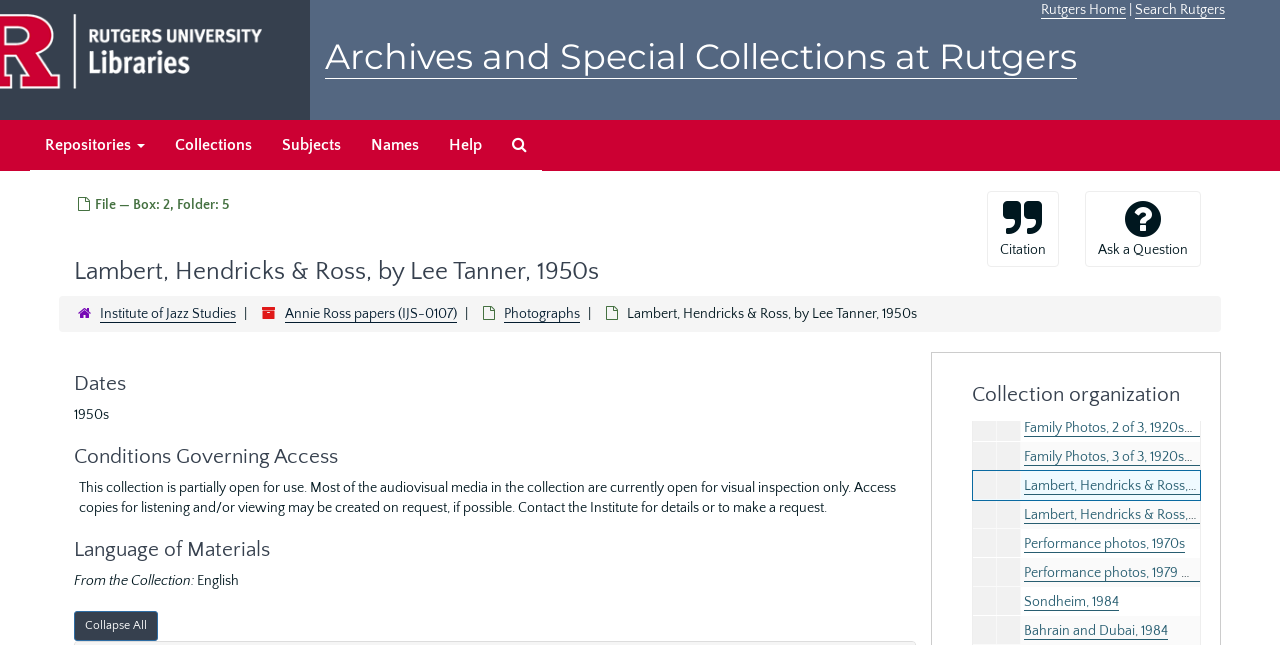Can you identify and provide the main heading of the webpage?

Lambert, Hendricks & Ross, by Lee Tanner, 1950s